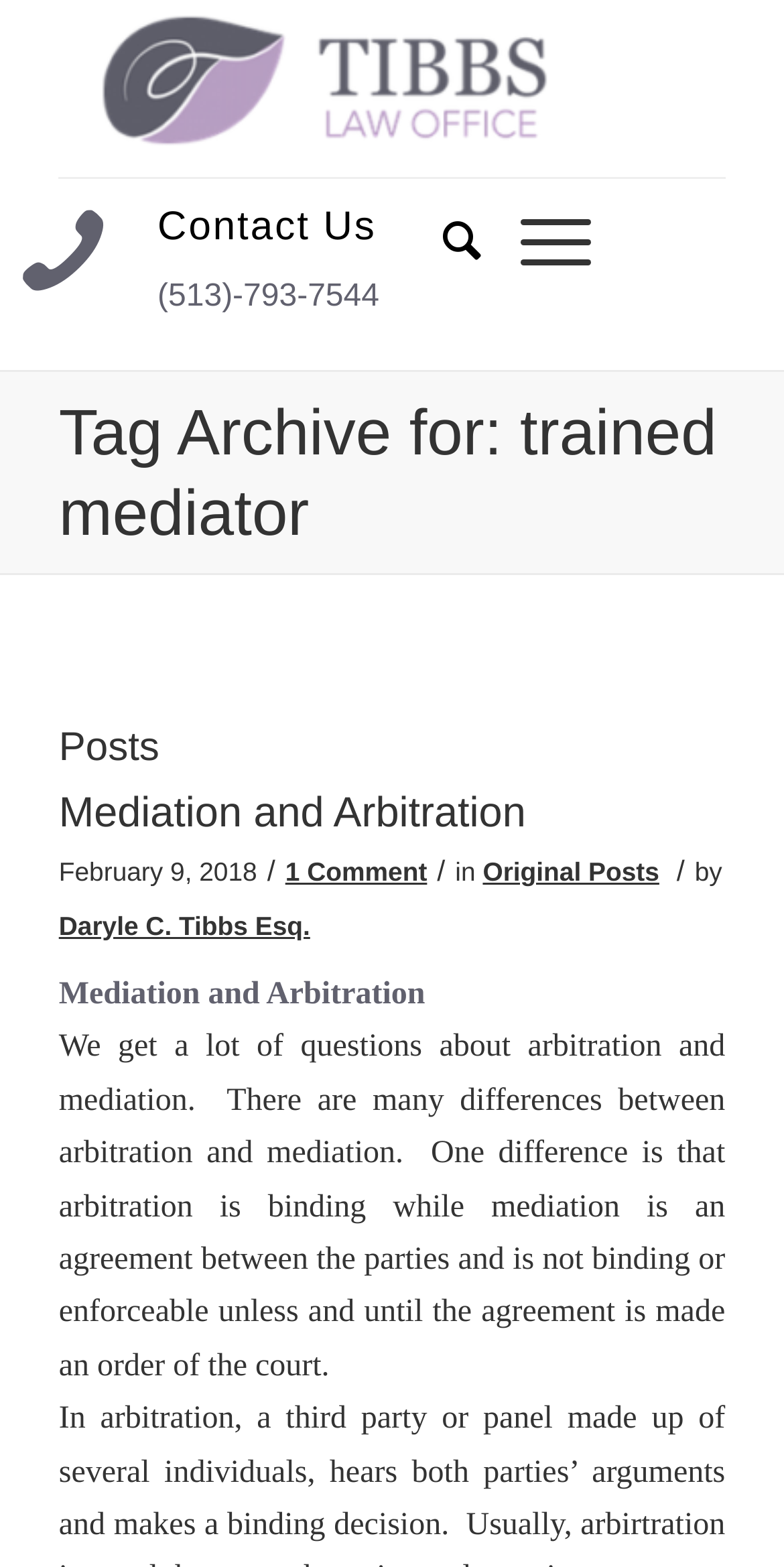Please identify the bounding box coordinates of the area that needs to be clicked to follow this instruction: "Call the phone number".

[0.201, 0.178, 0.484, 0.2]